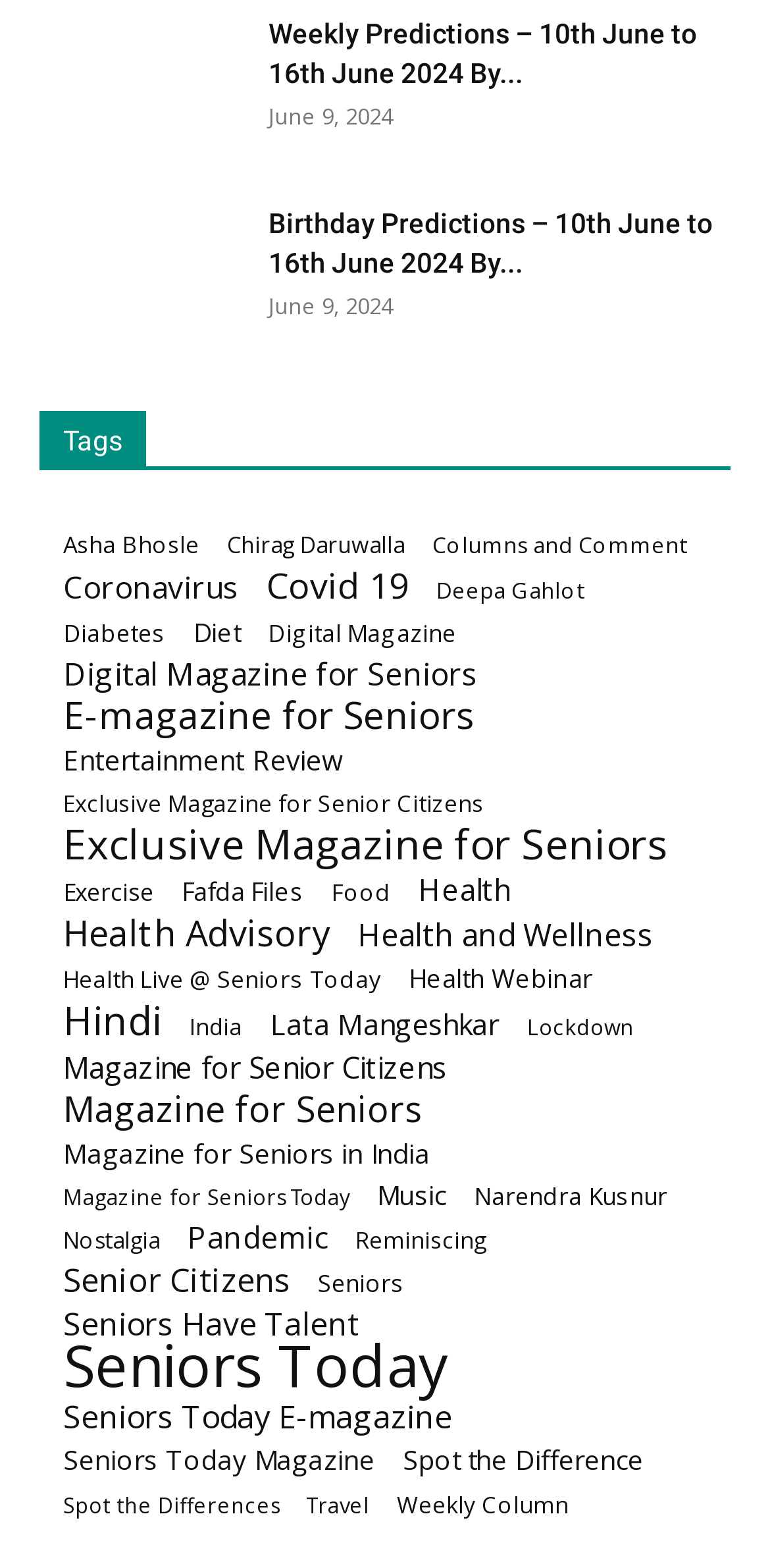How many items are in the category 'Seniors Today'?
Answer the question in as much detail as possible.

I found the number of items by looking at the link 'Seniors Today (1,291 items)' which is located in the list of tags.